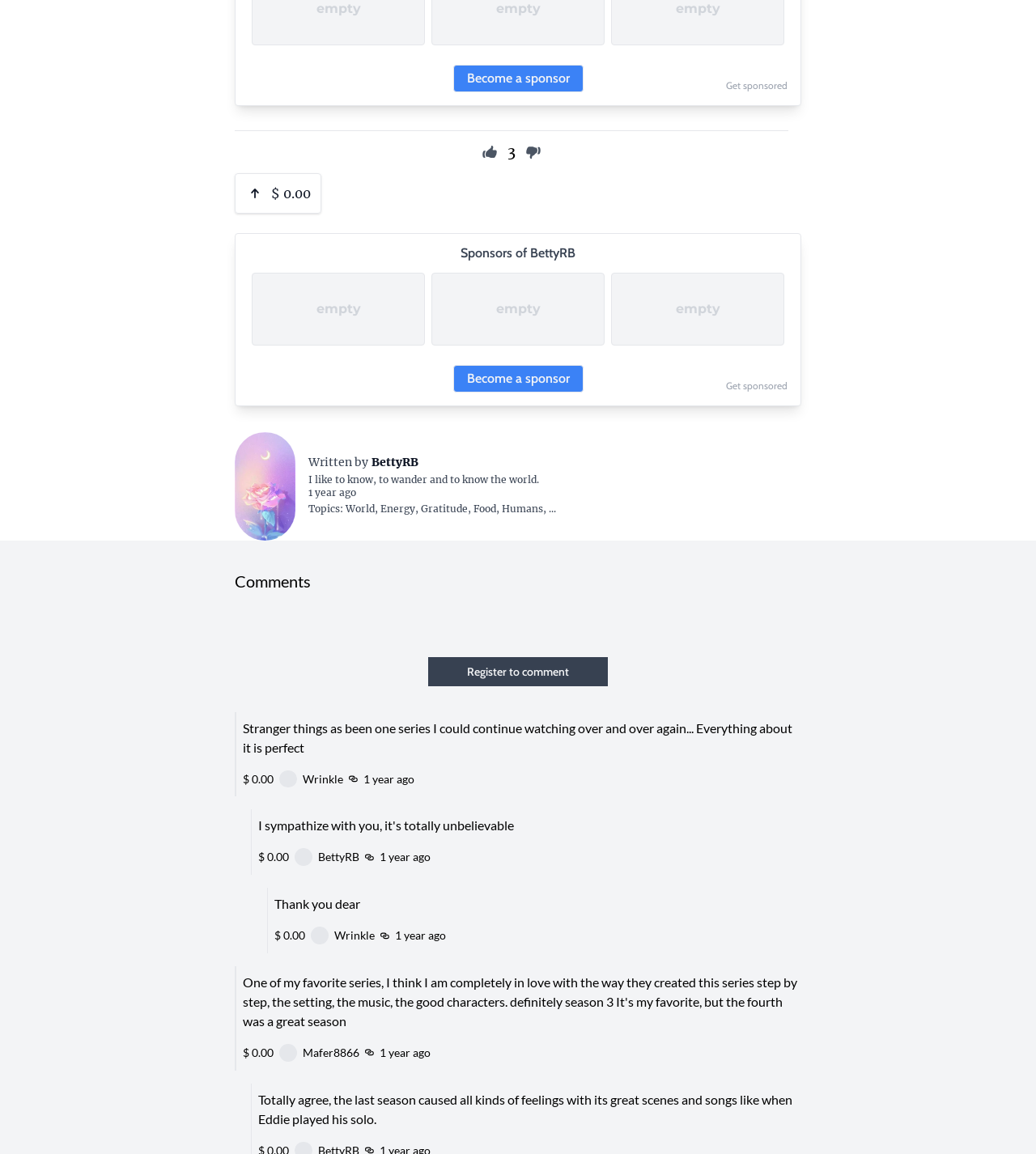Refer to the screenshot and give an in-depth answer to this question: What is the name of the author of the article?

I found the link element with the text 'Written by' and then looked for the next link element, which has the text 'BettyRB', indicating that BettyRB is the author of the article.